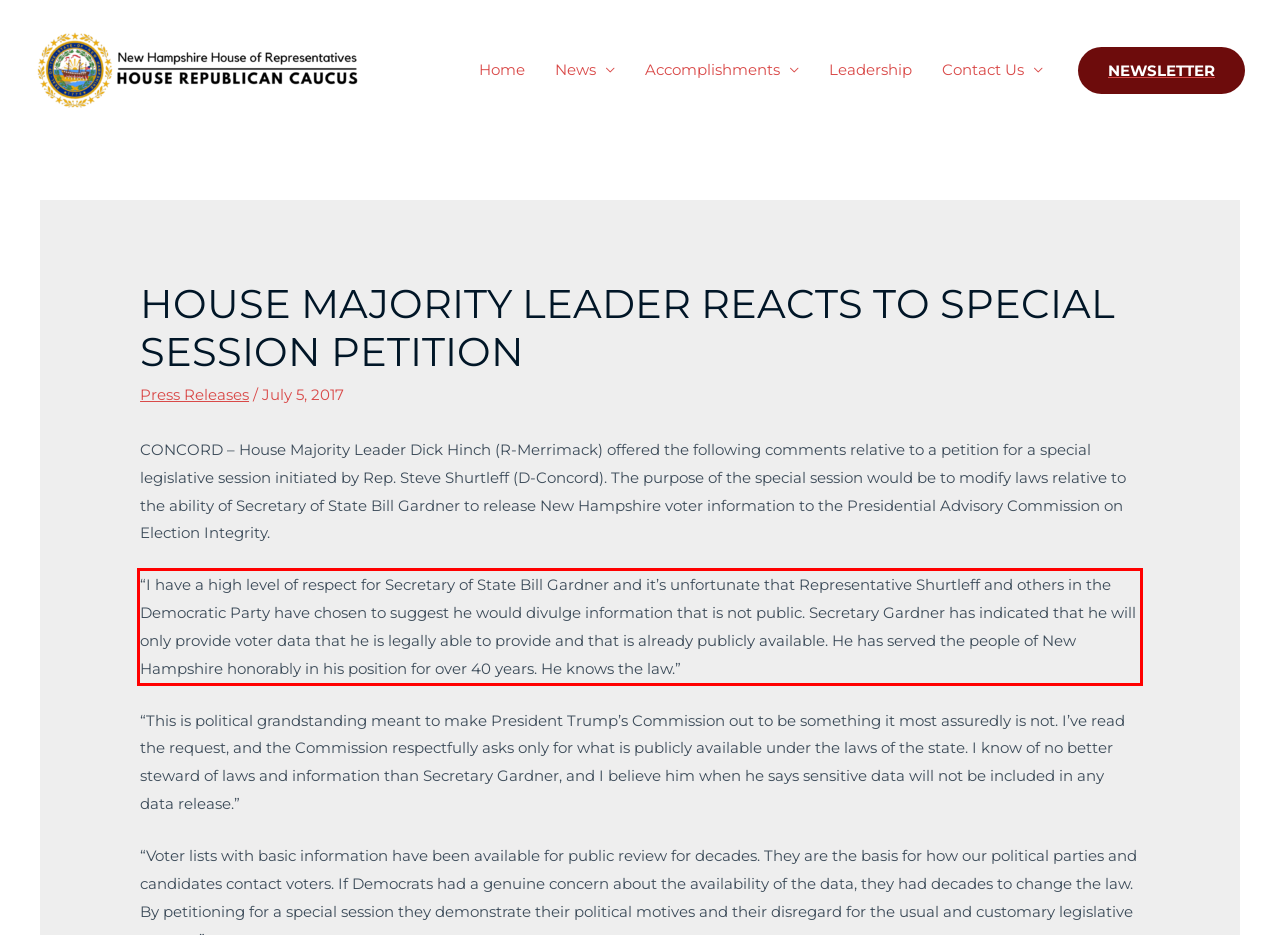Examine the webpage screenshot, find the red bounding box, and extract the text content within this marked area.

“I have a high level of respect for Secretary of State Bill Gardner and it’s unfortunate that Representative Shurtleff and others in the Democratic Party have chosen to suggest he would divulge information that is not public. Secretary Gardner has indicated that he will only provide voter data that he is legally able to provide and that is already publicly available. He has served the people of New Hampshire honorably in his position for over 40 years. He knows the law.”